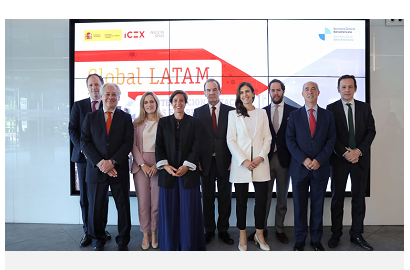What is the purpose of the event?
Can you provide a detailed and comprehensive answer to the question?

The purpose of the event can be inferred from the overall atmosphere, which conveys a sense of collaboration and strategic discussion aimed at fostering economic ties between Spain and Latin American countries, as indicated by the prominent logos of the Spanish government and the ICEX on the display screen.